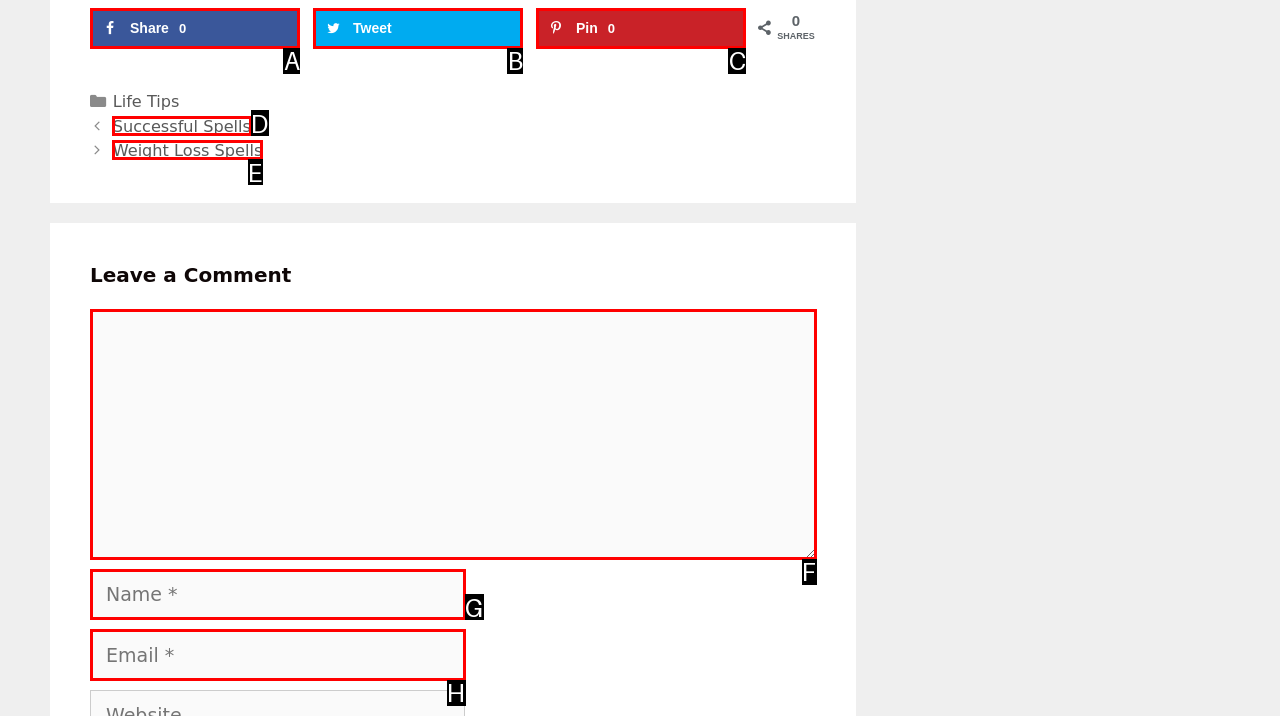Identify the option that corresponds to the description: Successful Spells. Provide only the letter of the option directly.

D